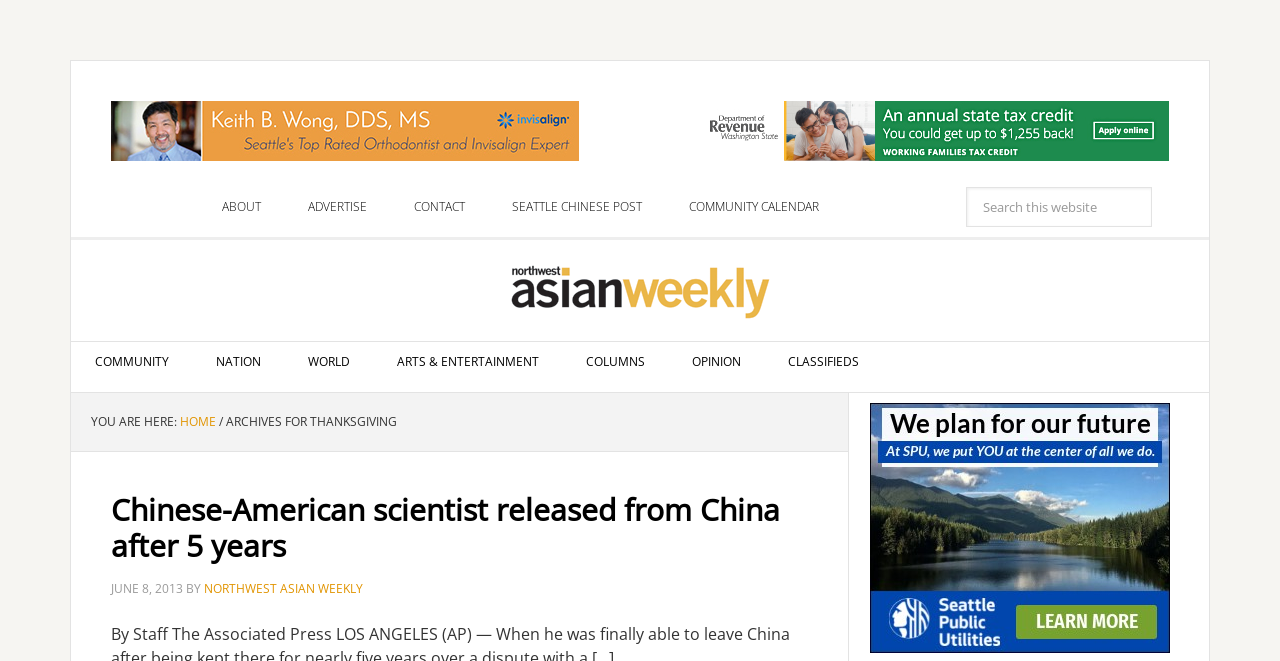Please identify the bounding box coordinates of the clickable area that will fulfill the following instruction: "Search this website". The coordinates should be in the format of four float numbers between 0 and 1, i.e., [left, top, right, bottom].

[0.755, 0.283, 0.9, 0.343]